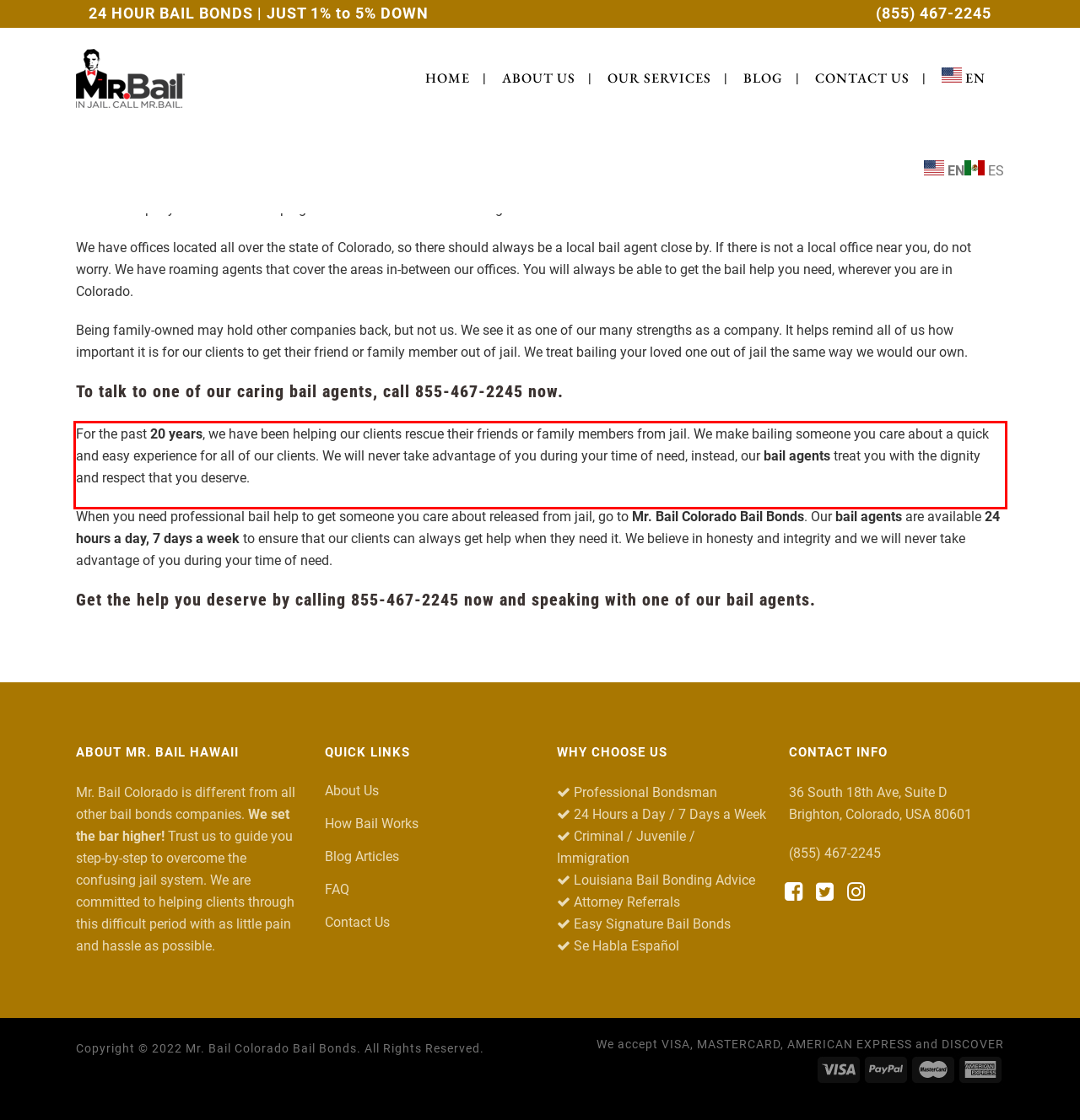Please perform OCR on the UI element surrounded by the red bounding box in the given webpage screenshot and extract its text content.

For the past 20 years, we have been helping our clients rescue their friends or family members from jail. We make bailing someone you care about a quick and easy experience for all of our clients. We will never take advantage of you during your time of need, instead, our bail agents treat you with the dignity and respect that you deserve.